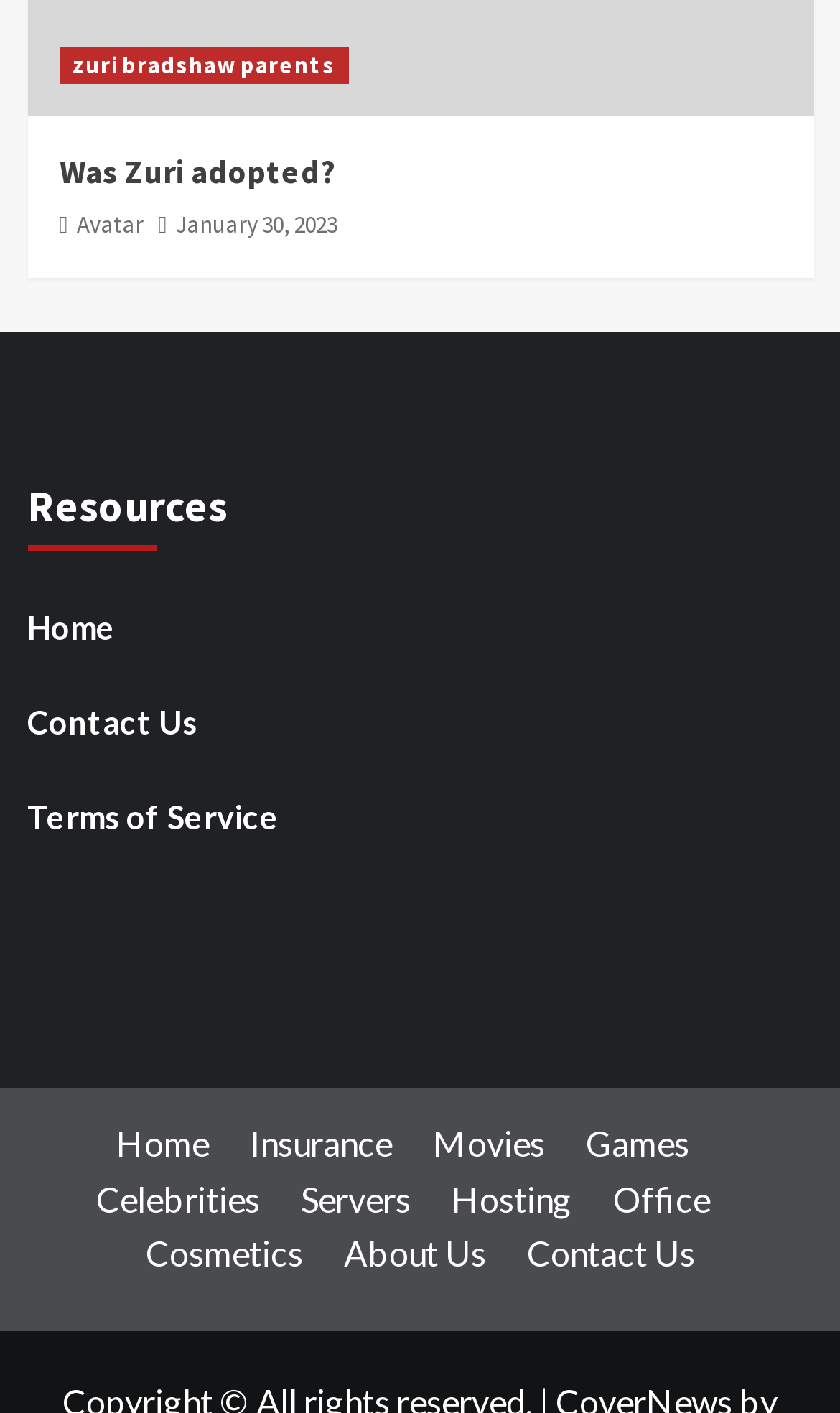Determine the bounding box coordinates of the section to be clicked to follow the instruction: "Read 'Terms of Service'". The coordinates should be given as four float numbers between 0 and 1, formatted as [left, top, right, bottom].

[0.032, 0.56, 0.968, 0.619]